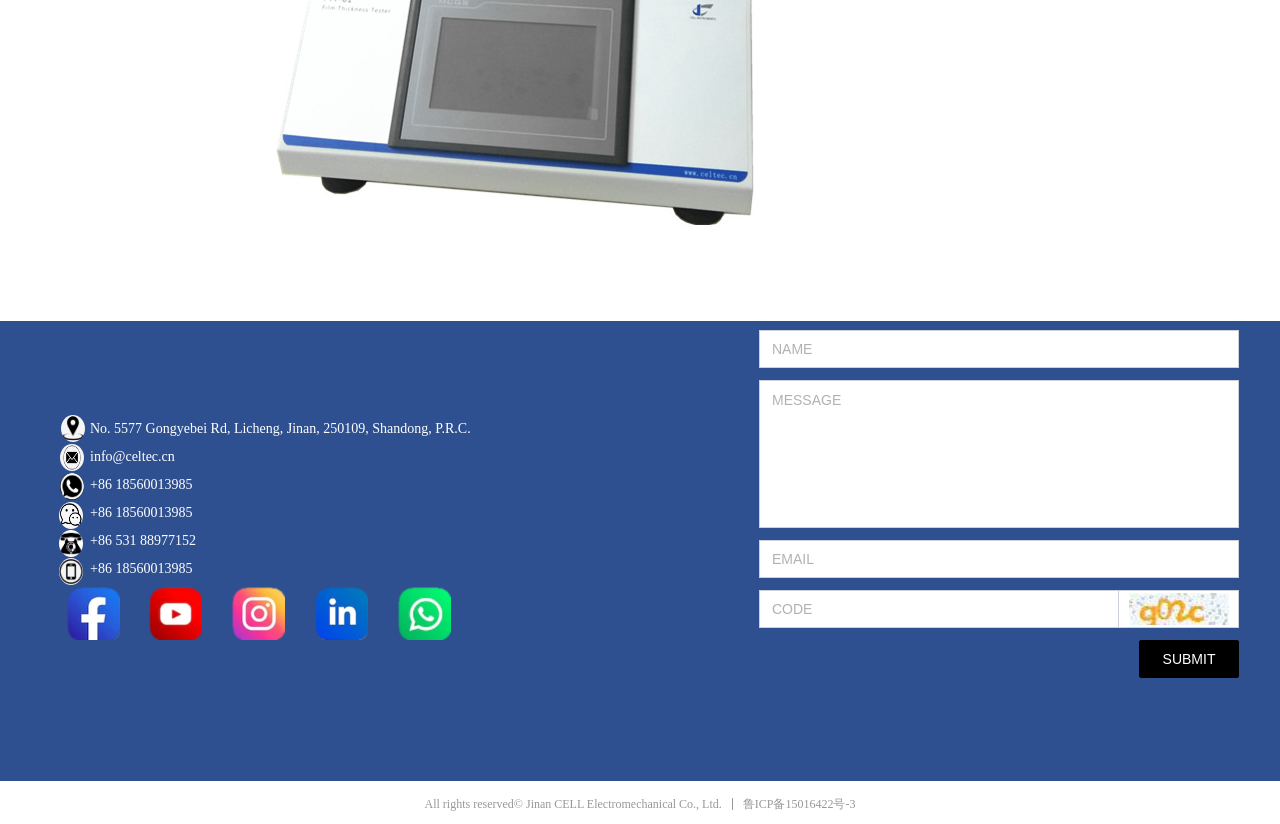How many navigation links are at the top of the webpage?
From the screenshot, provide a brief answer in one word or phrase.

6